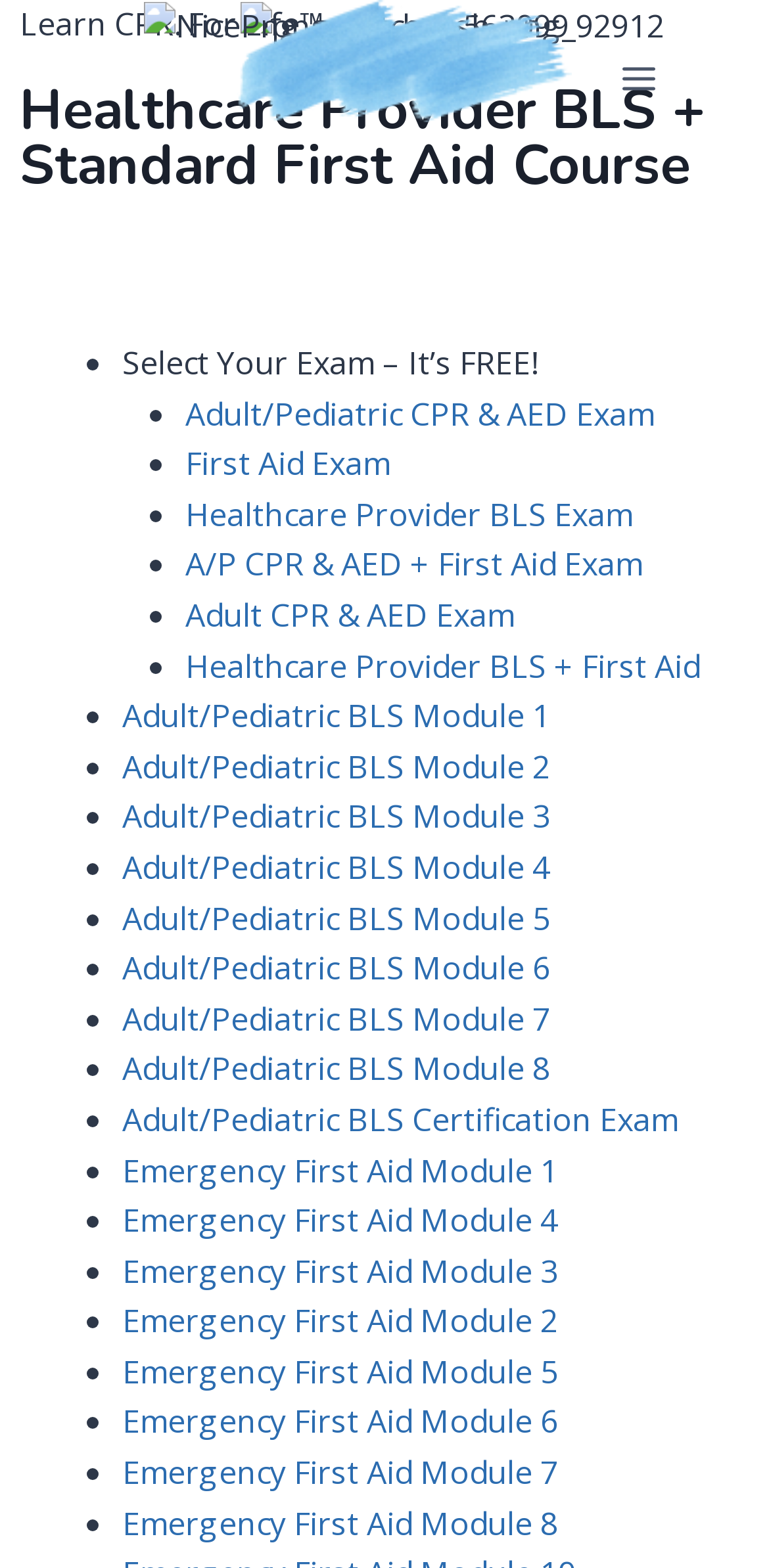Create an elaborate caption for the webpage.

The webpage is about the hcpSFA Exam provided by FirstAidWeb Inc. At the top, there is a button to open a menu. Below the button, there is a heading that reads "Healthcare Provider BLS + Standard First Aid Course". To the left of the heading, there is a static text "Learn CPR. For Life™". Above the heading, there are three images aligned horizontally.

Below the heading, there is a list of options to select an exam, with each option marked by a bullet point. The options include "Adult/Pediatric CPR & AED Exam", "First Aid Exam", "Healthcare Provider BLS Exam", and several others. Each option is a link that can be clicked.

Further down the page, there is another list of options, also marked by bullet points. These options appear to be modules for a course, with titles such as "Adult/Pediatric BLS Module 1", "Emergency First Aid Module 1", and so on. Each module is a link that can be clicked.

Overall, the webpage provides a list of exams and course modules related to healthcare provider BLS and standard first aid, with options to select and access each one.